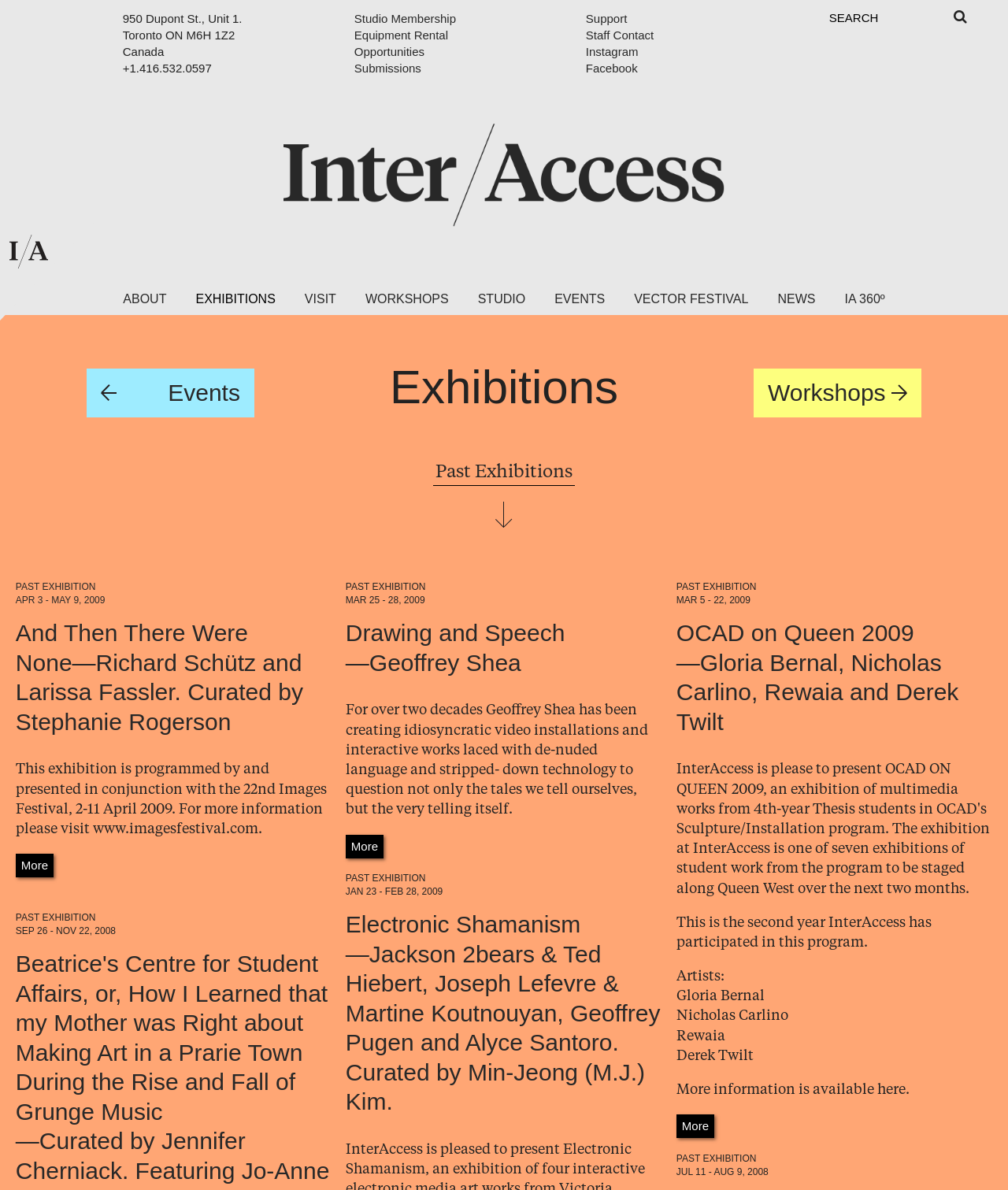Based on the element description: "And Then There Were None", identify the bounding box coordinates for this UI element. The coordinates must be four float numbers between 0 and 1, listed as [left, top, right, bottom].

[0.016, 0.252, 0.246, 0.298]